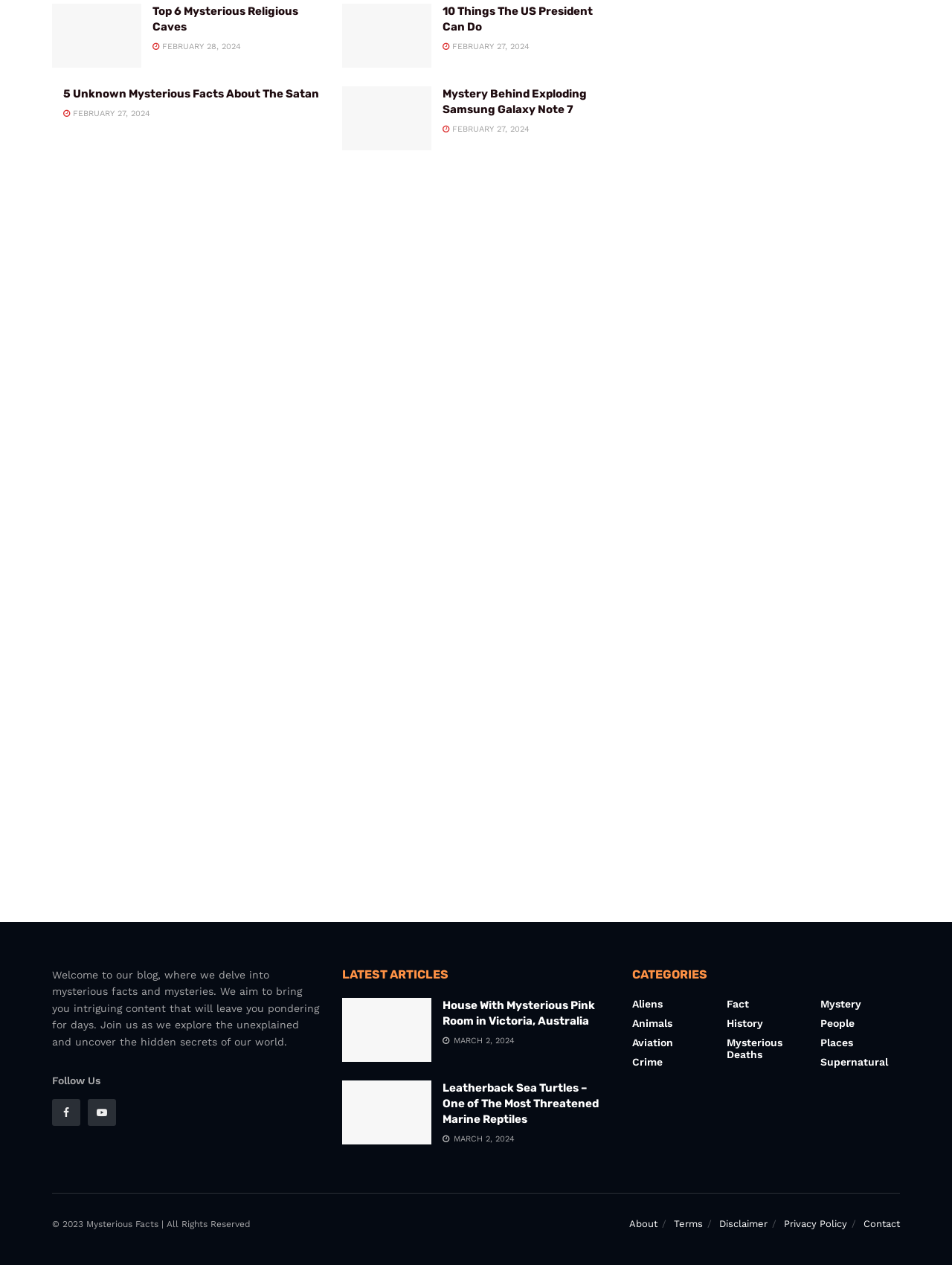Please identify the coordinates of the bounding box for the clickable region that will accomplish this instruction: "Explore the latest article about the house with a mysterious pink room".

[0.465, 0.789, 0.641, 0.814]